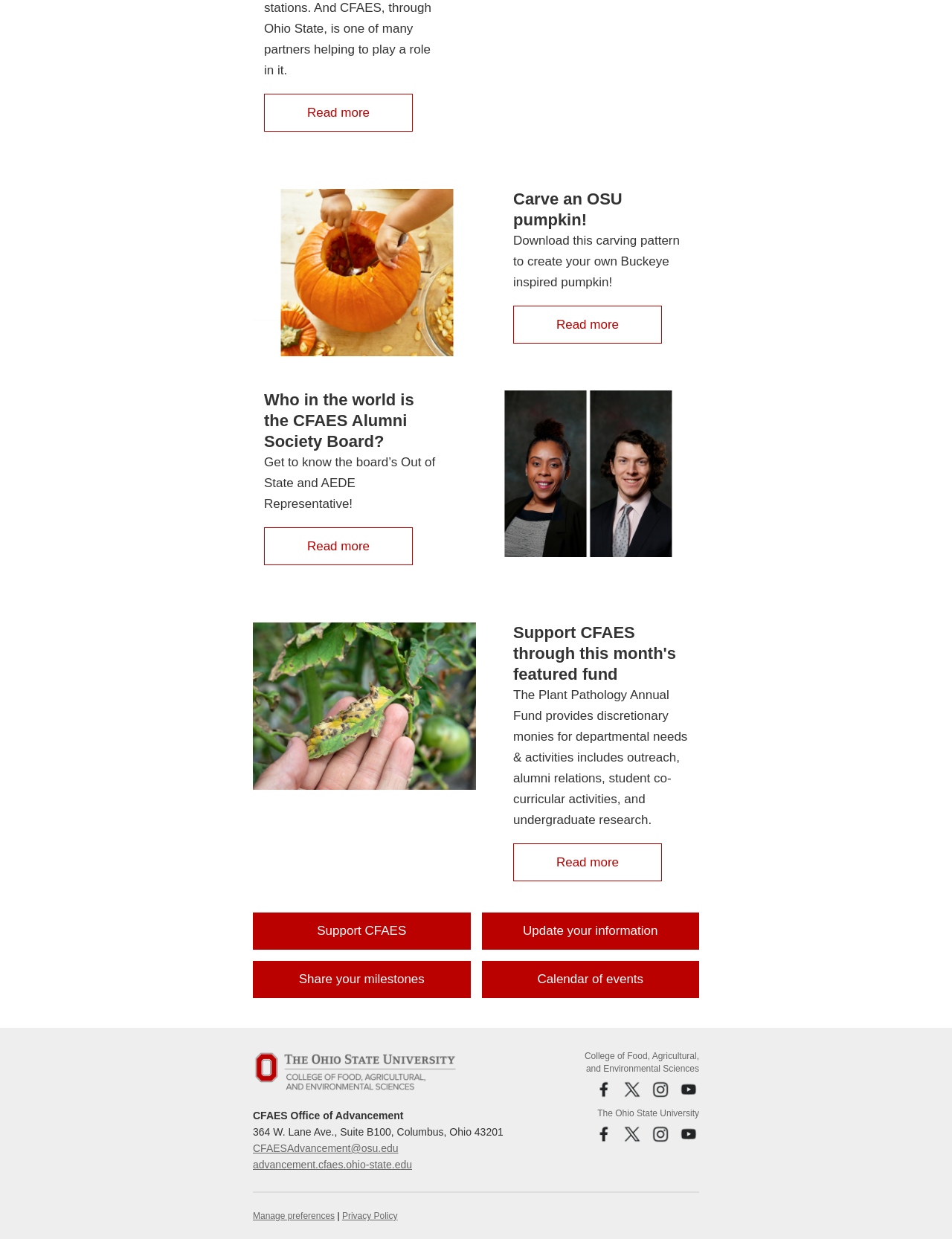How many sections are there on the webpage?
Provide a detailed and extensive answer to the question.

Upon examining the webpage, I count four distinct sections, each with its own heading and content. These sections appear to be discussing different topics related to CFAES.